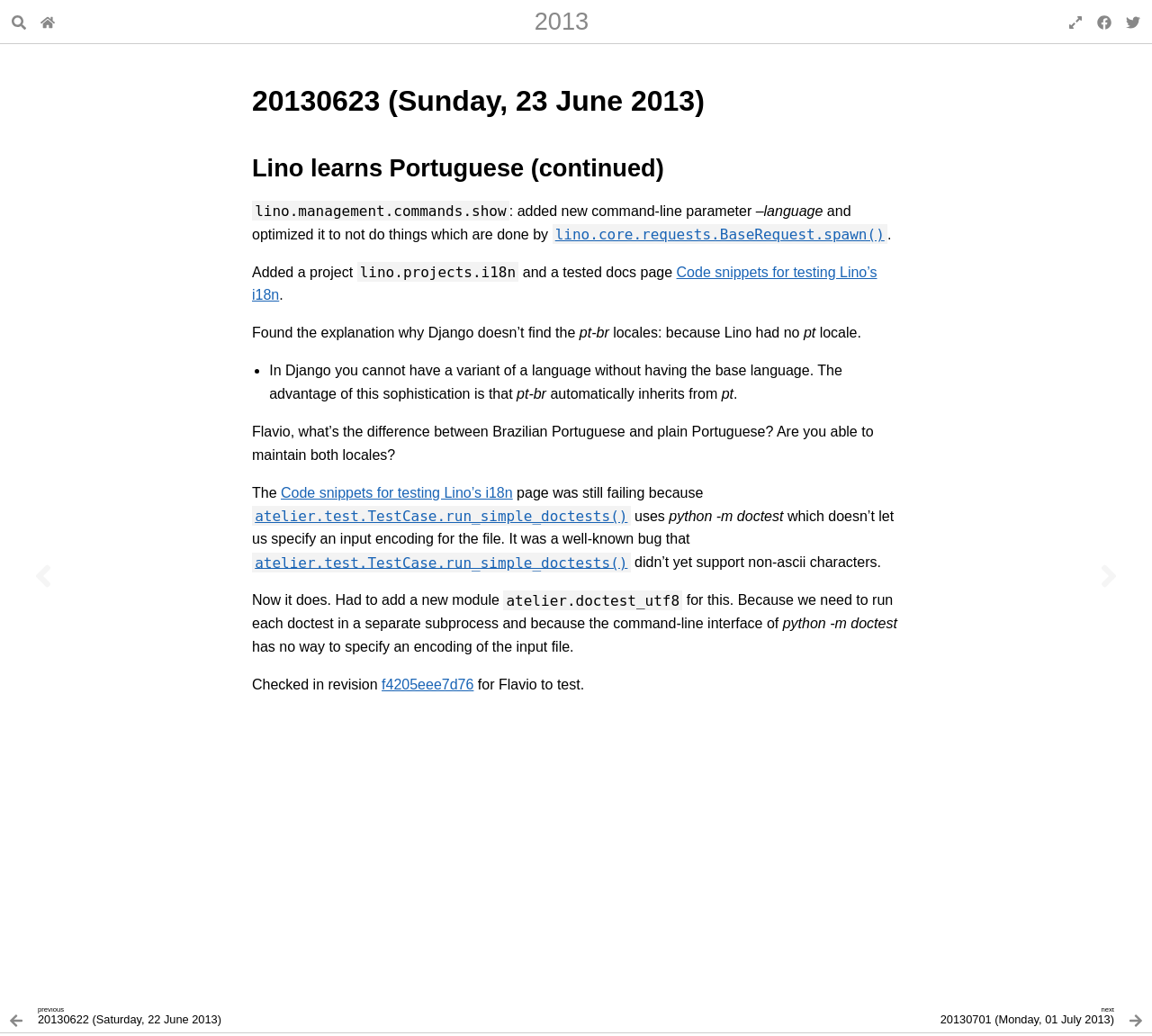Locate the bounding box of the UI element described in the following text: "title="Share on Facebook"".

[0.946, 0.006, 0.971, 0.036]